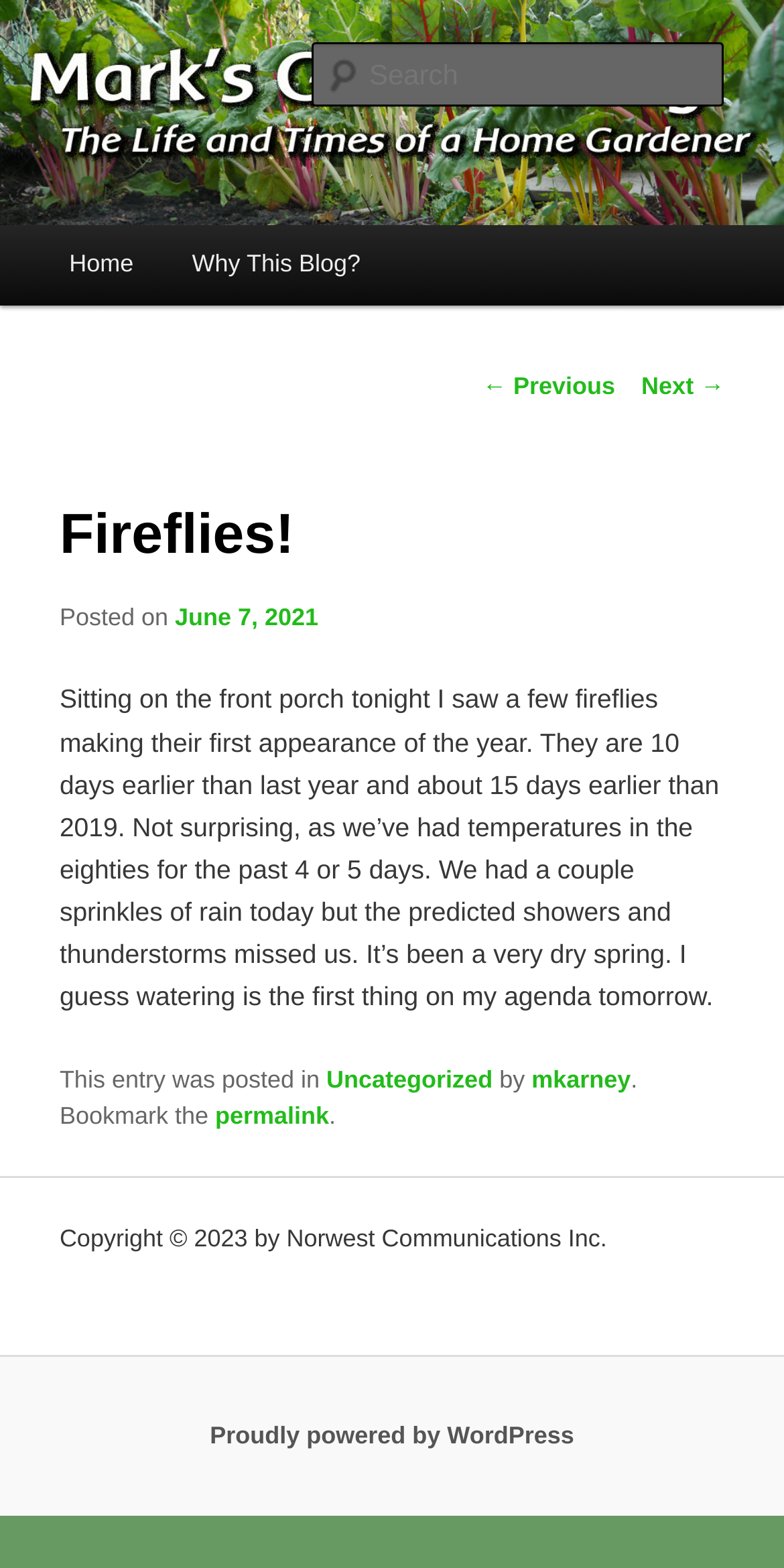What is the date of the blog post?
Provide a one-word or short-phrase answer based on the image.

June 7, 2021